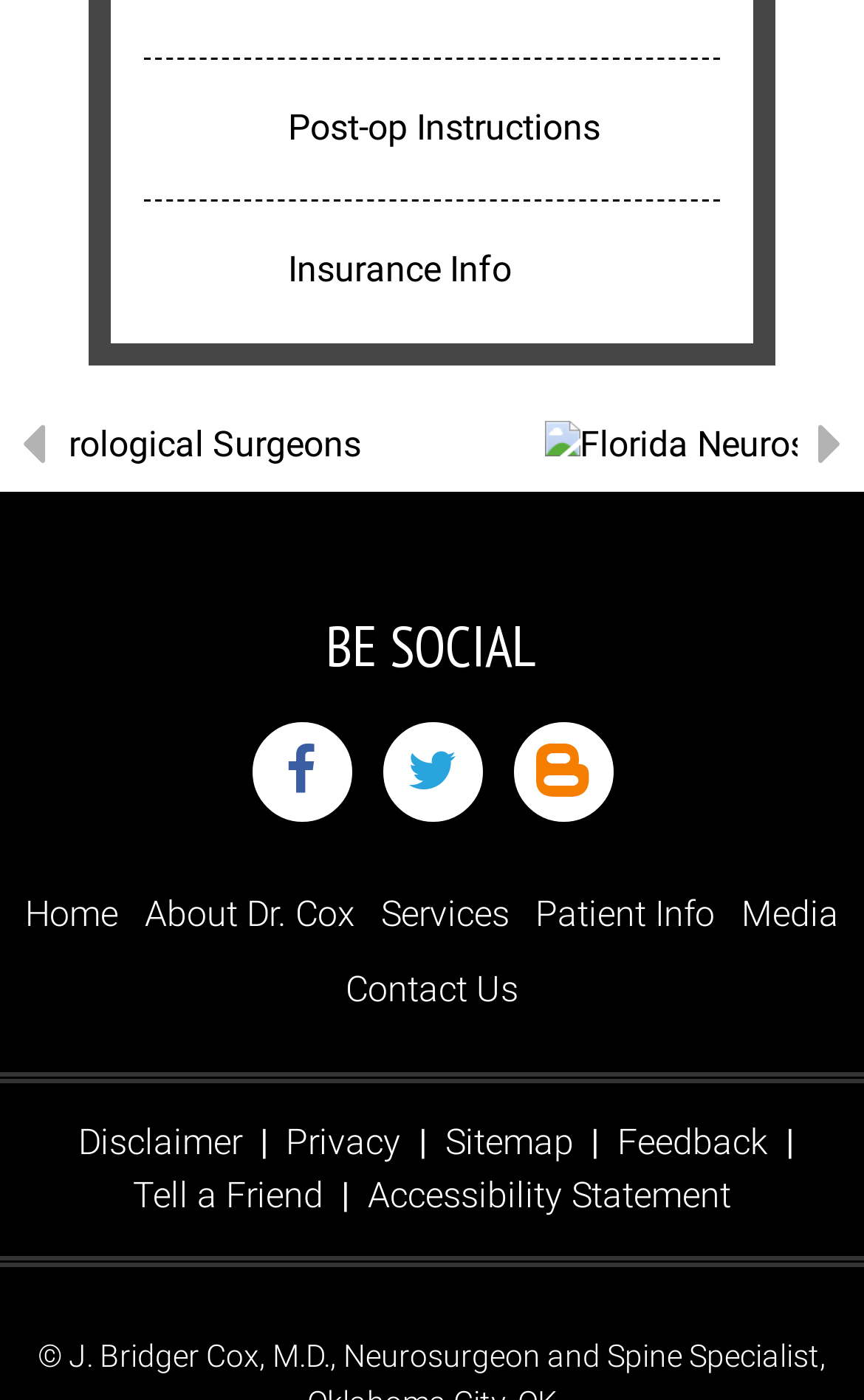With reference to the image, please provide a detailed answer to the following question: What is the last link in the bottom navigation menu?

By examining the links in the bottom navigation menu, I found that the last link is 'Tell a Friend', which is located at the bottom right corner of the webpage.